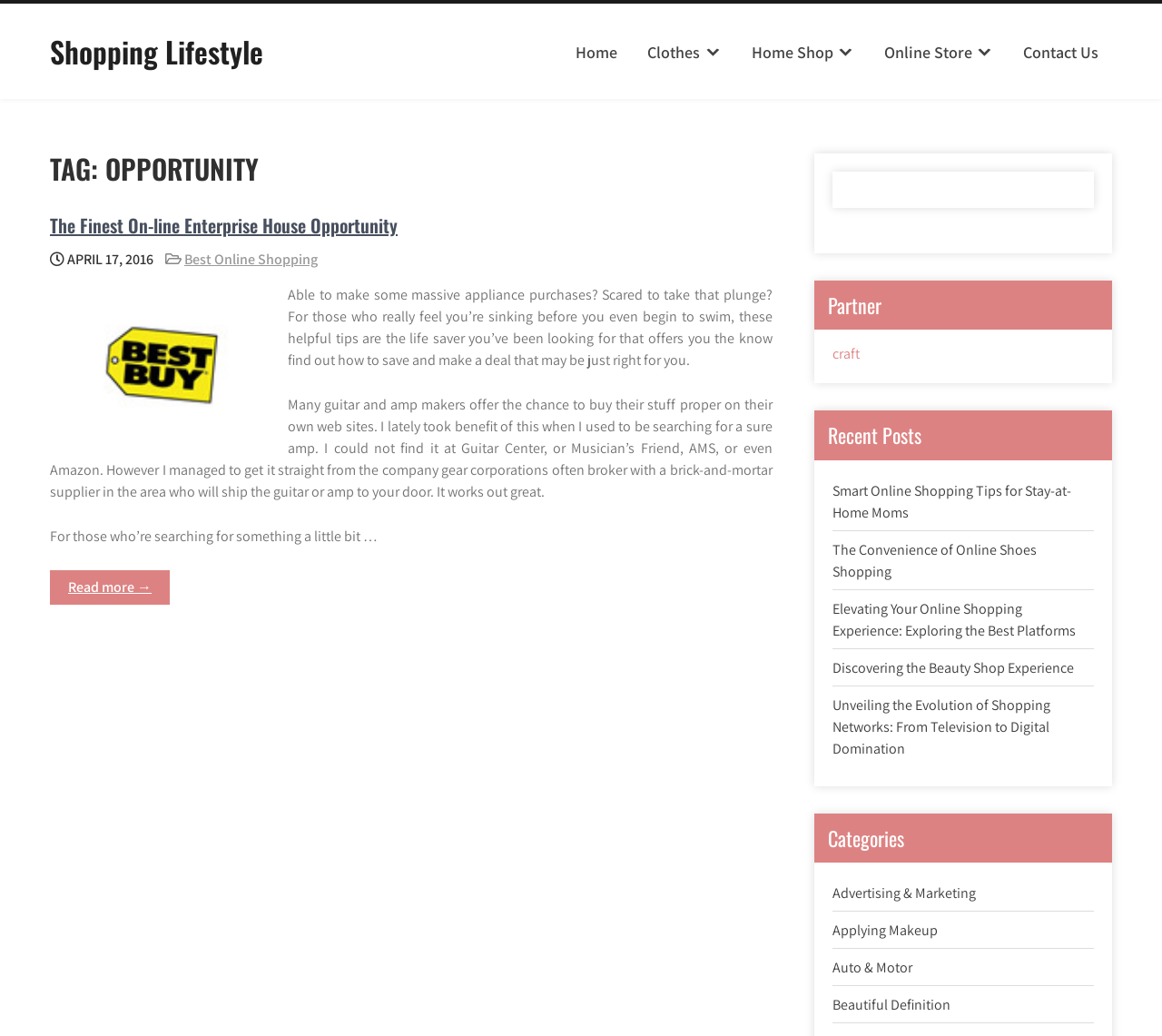Please identify the bounding box coordinates of the clickable area that will fulfill the following instruction: "Subscribe to the newsletter". The coordinates should be in the format of four float numbers between 0 and 1, i.e., [left, top, right, bottom].

None